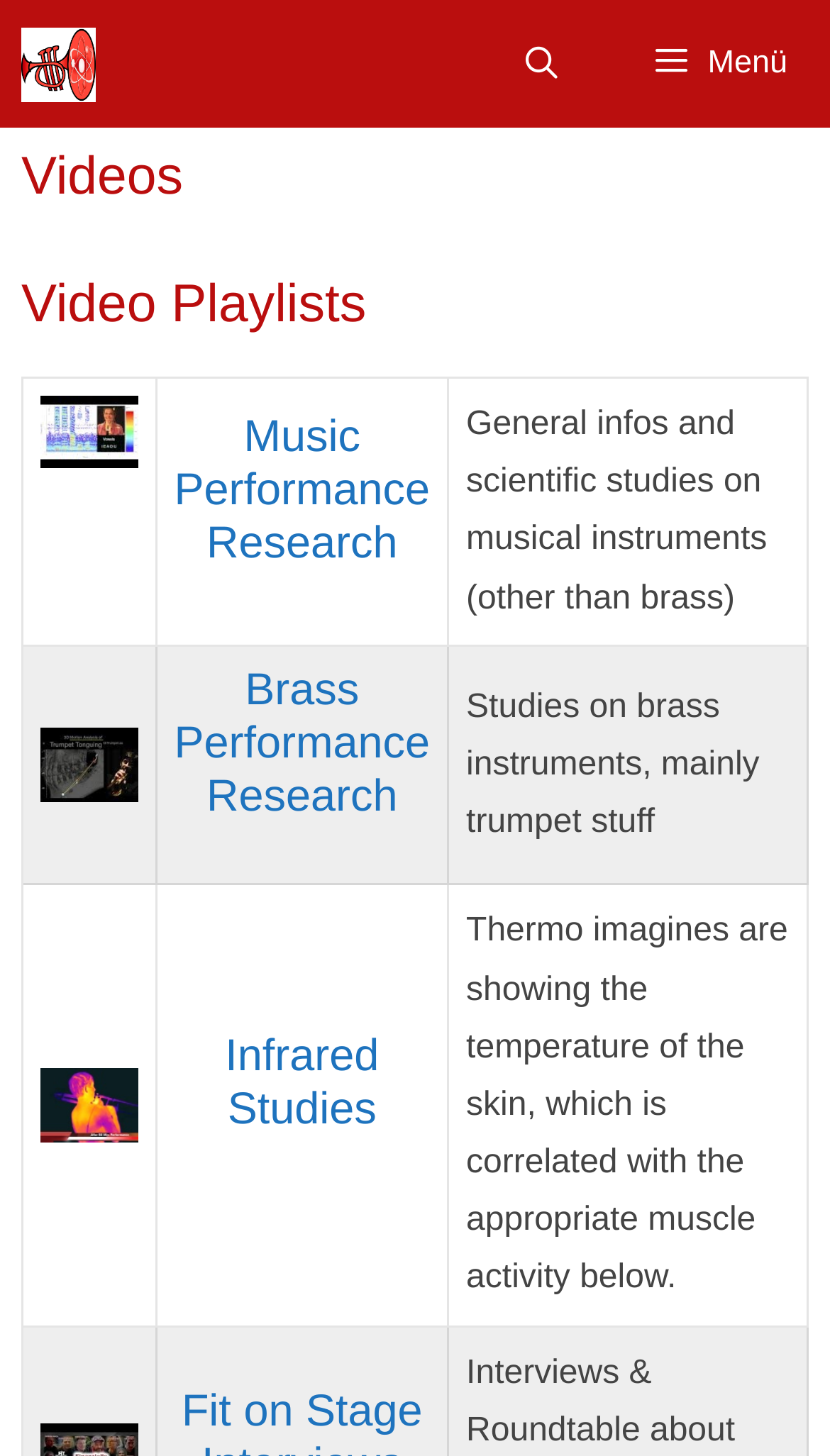Using floating point numbers between 0 and 1, provide the bounding box coordinates in the format (top-left x, top-left y, bottom-right x, bottom-right y). Locate the UI element described here: Brass Performance Research

[0.21, 0.457, 0.518, 0.564]